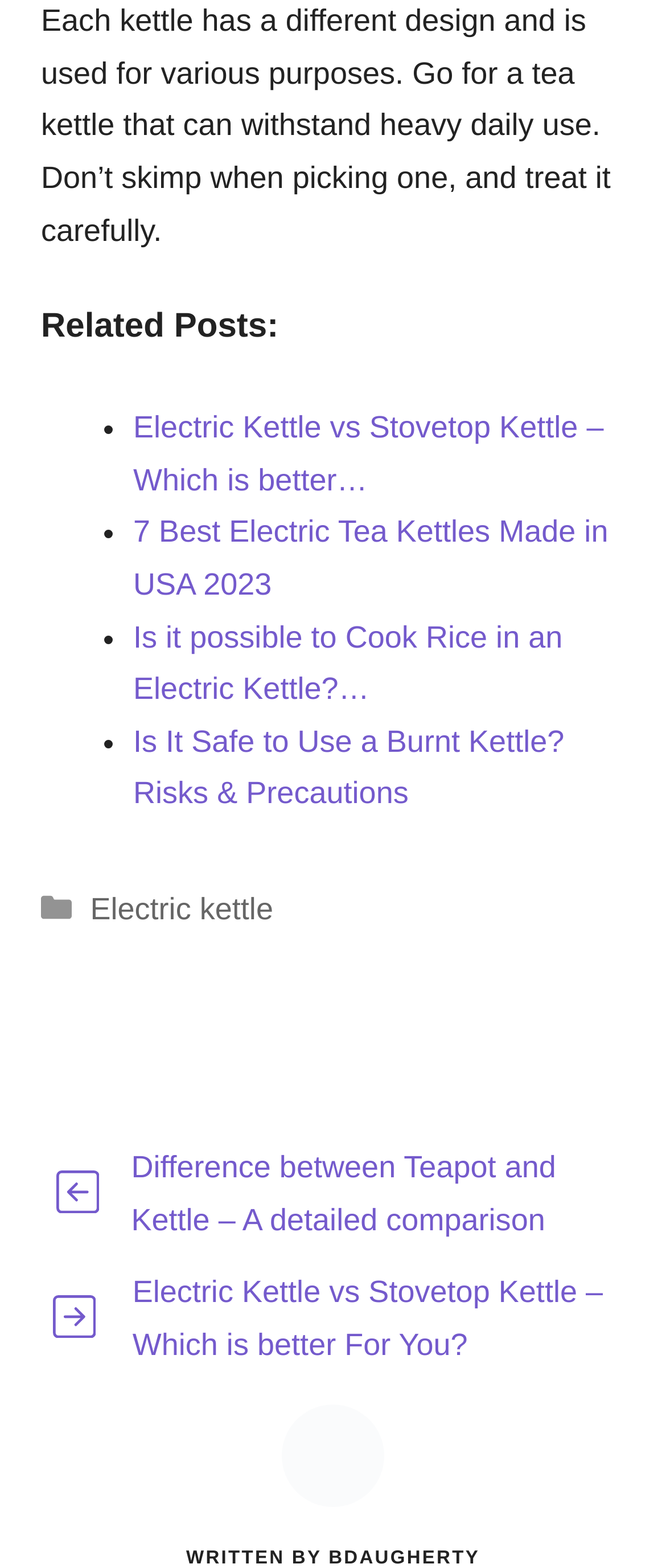Provide your answer in a single word or phrase: 
How many navigation links are there for posts?

3